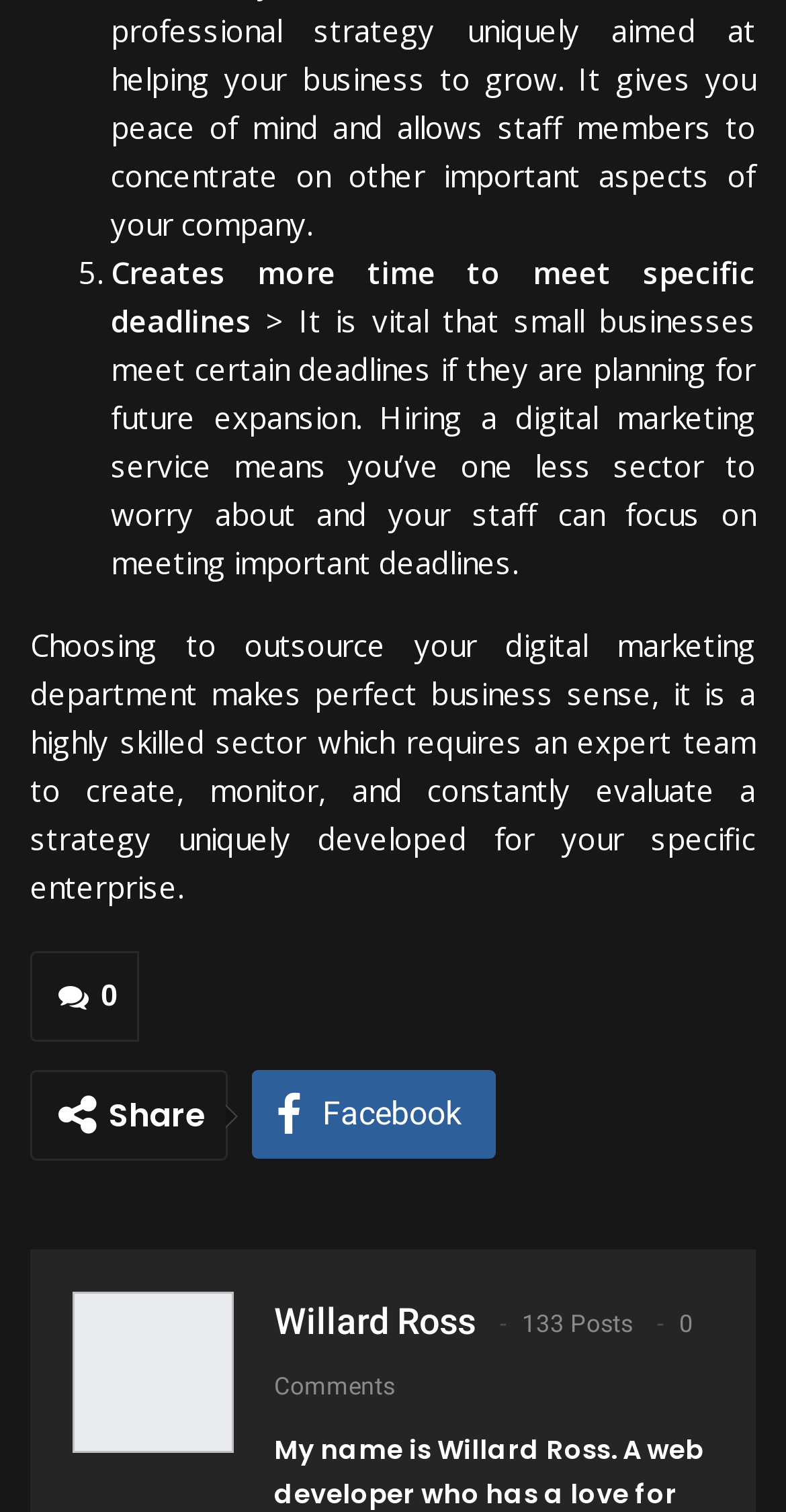How many posts has the author made?
Please provide a comprehensive answer to the question based on the webpage screenshot.

The number of posts made by the author is mentioned below the author's name as '133 Posts'.